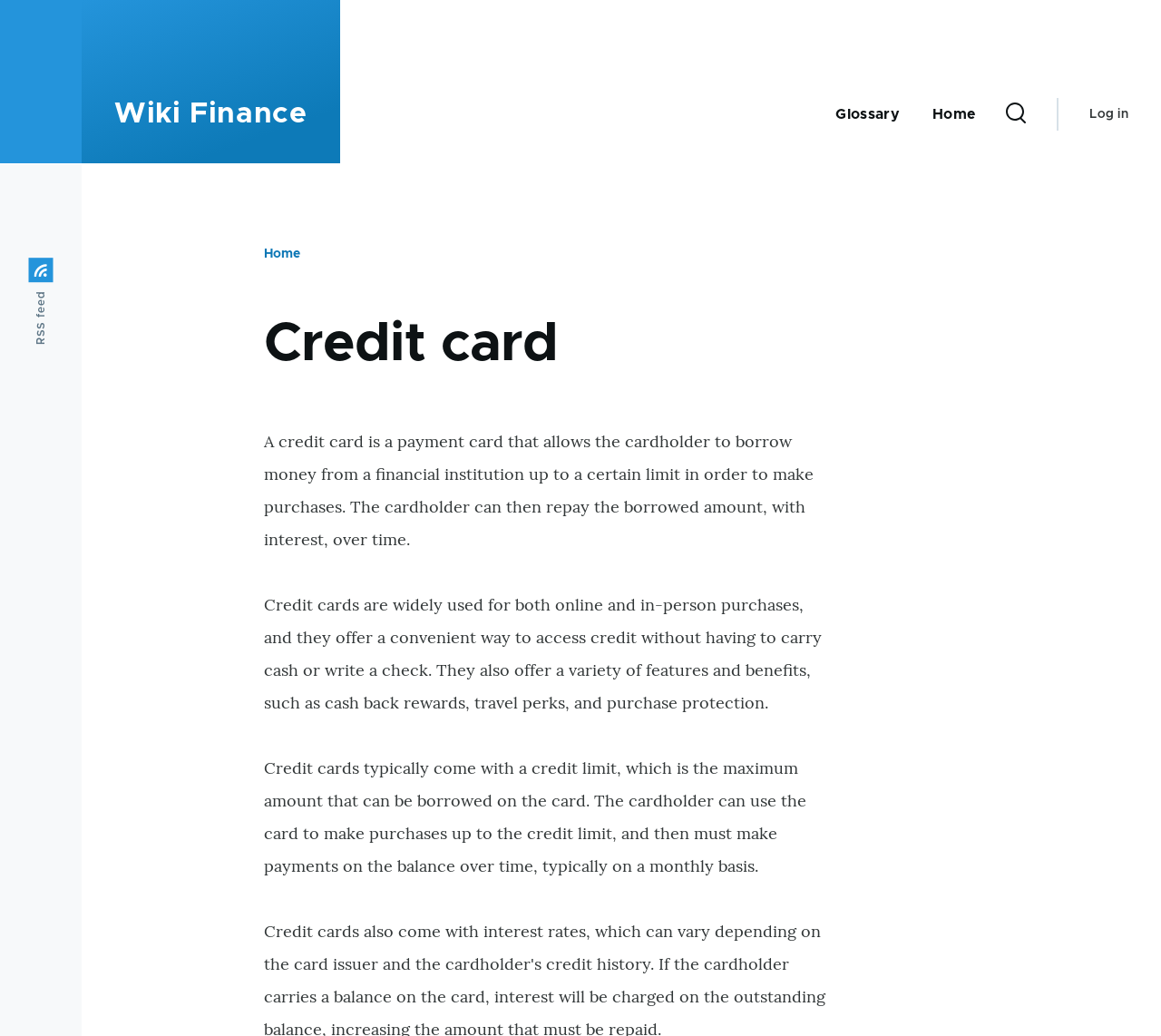Identify the bounding box coordinates of the section to be clicked to complete the task described by the following instruction: "Log in to your account". The coordinates should be four float numbers between 0 and 1, formatted as [left, top, right, bottom].

[0.939, 0.095, 0.972, 0.126]